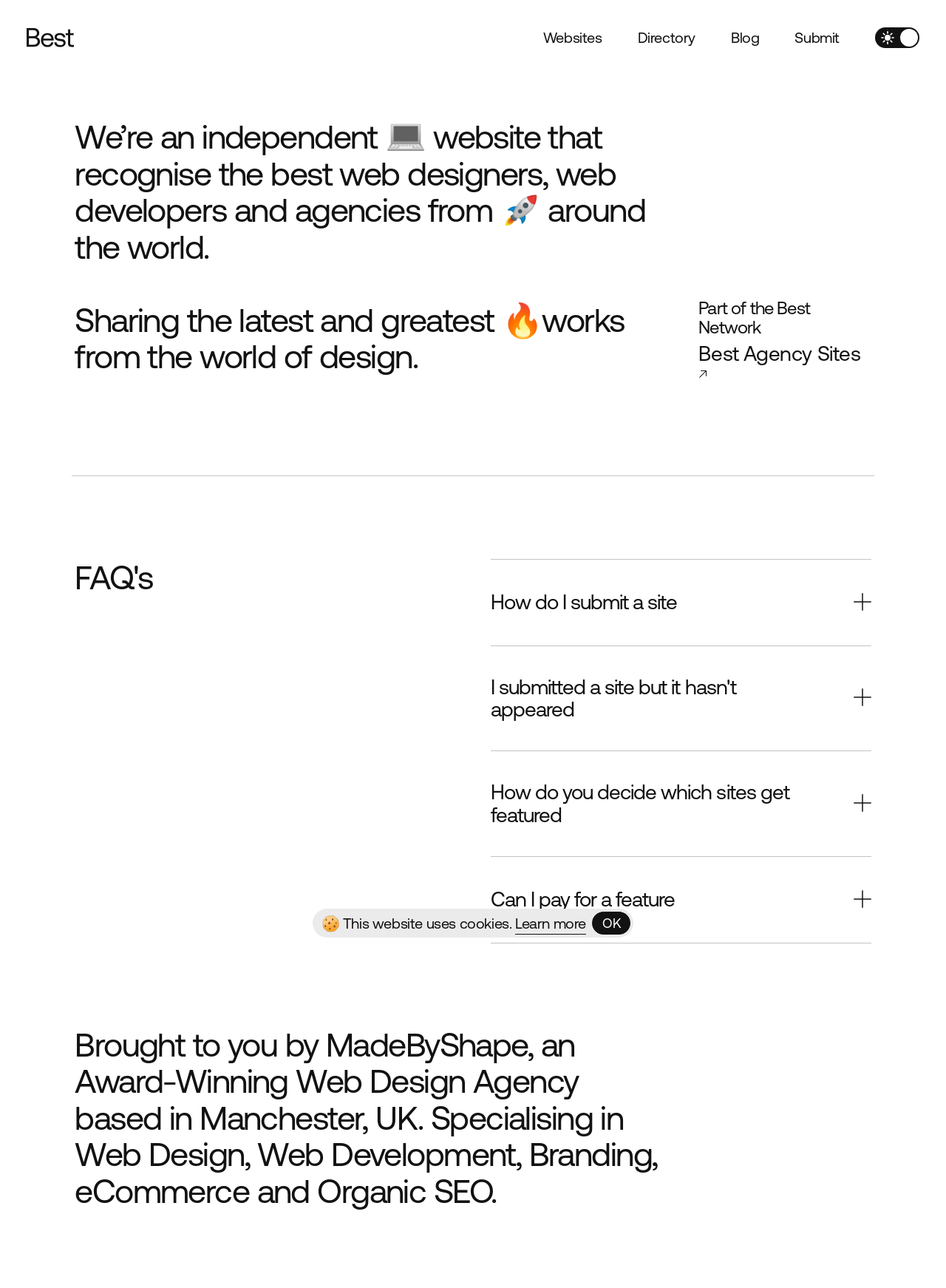Show the bounding box coordinates of the region that should be clicked to follow the instruction: "Visit the 'Blog'."

[0.773, 0.021, 0.803, 0.038]